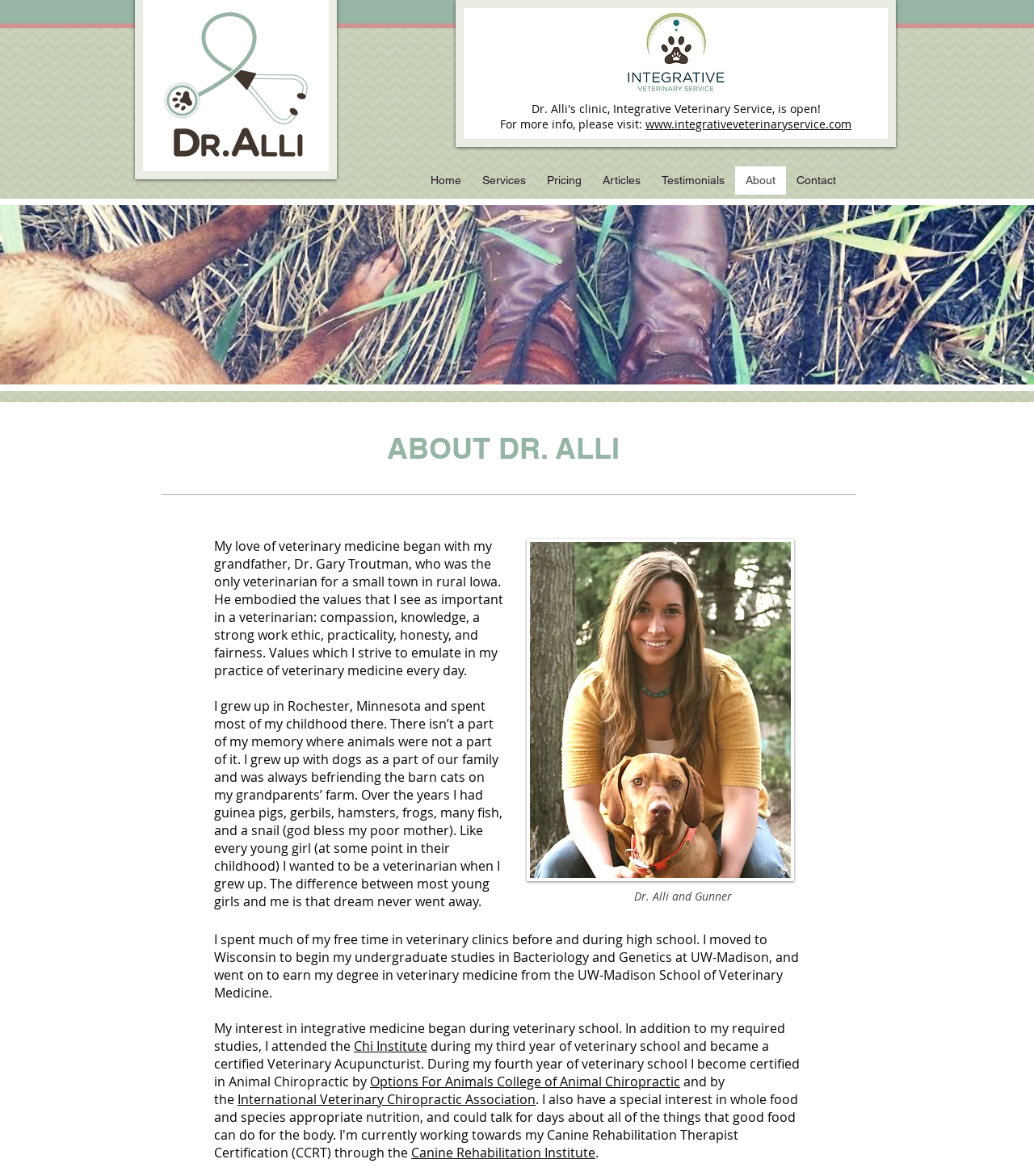Specify the bounding box coordinates (top-left x, top-left y, bottom-right x, bottom-right y) of the UI element in the screenshot that matches this description: International Veterinary Chiropractic Association

[0.23, 0.927, 0.518, 0.942]